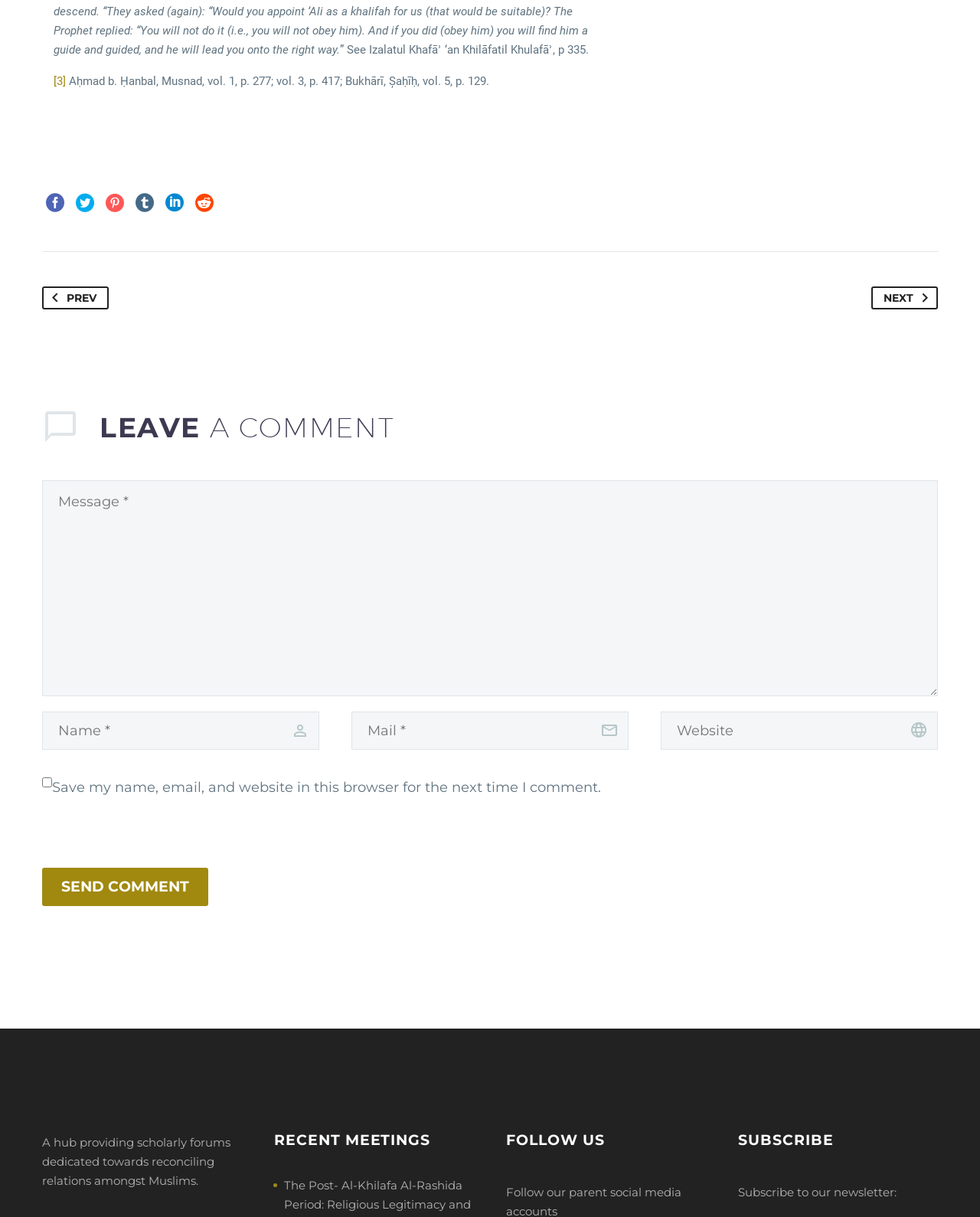Given the following UI element description: "title="Facebook"", find the bounding box coordinates in the webpage screenshot.

[0.047, 0.159, 0.066, 0.174]